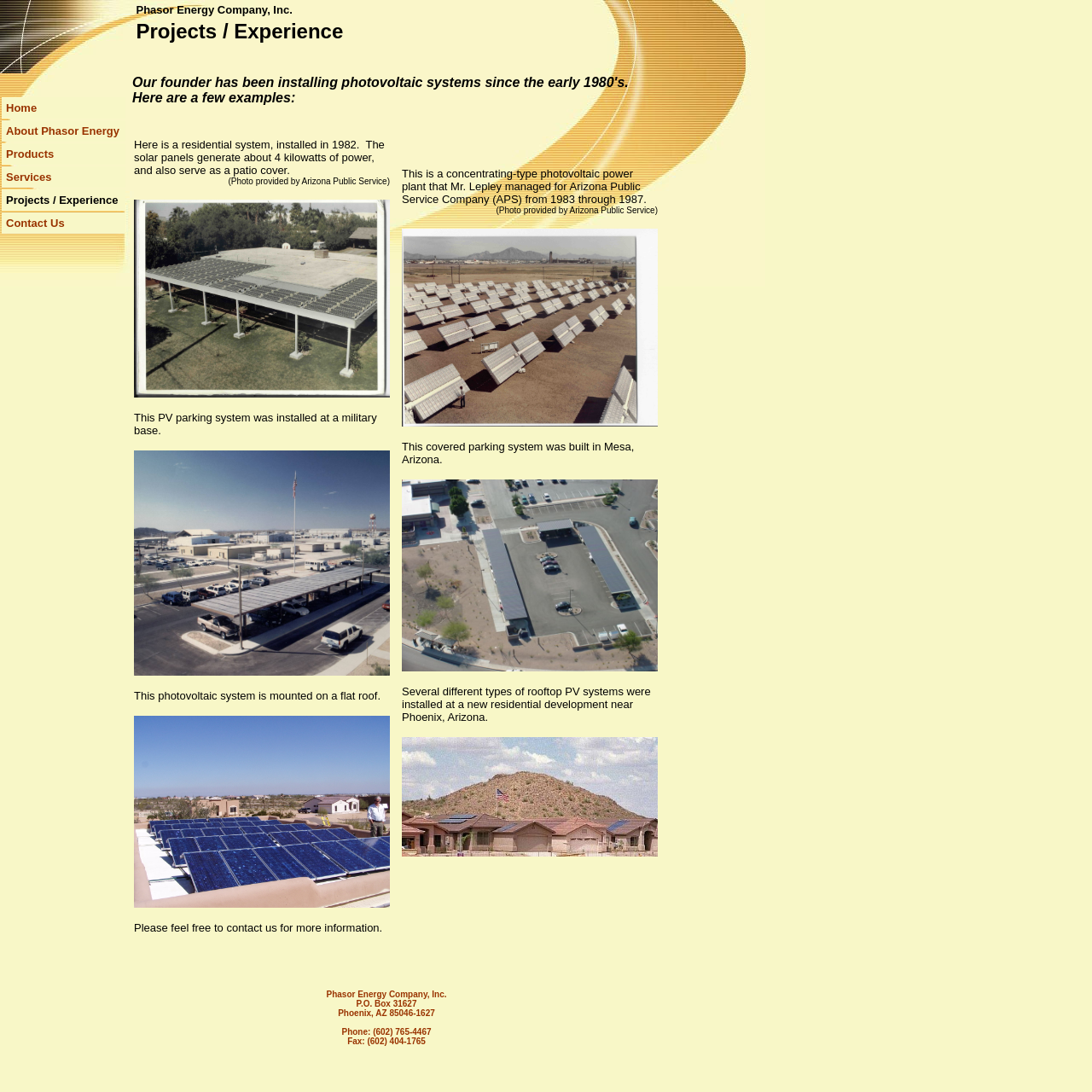Analyze the image and provide a detailed answer to the question: What is the company name mentioned on the webpage?

The company name is mentioned in the table cell with the text 'Phasor Energy Company, Inc. Projects / Experience'.